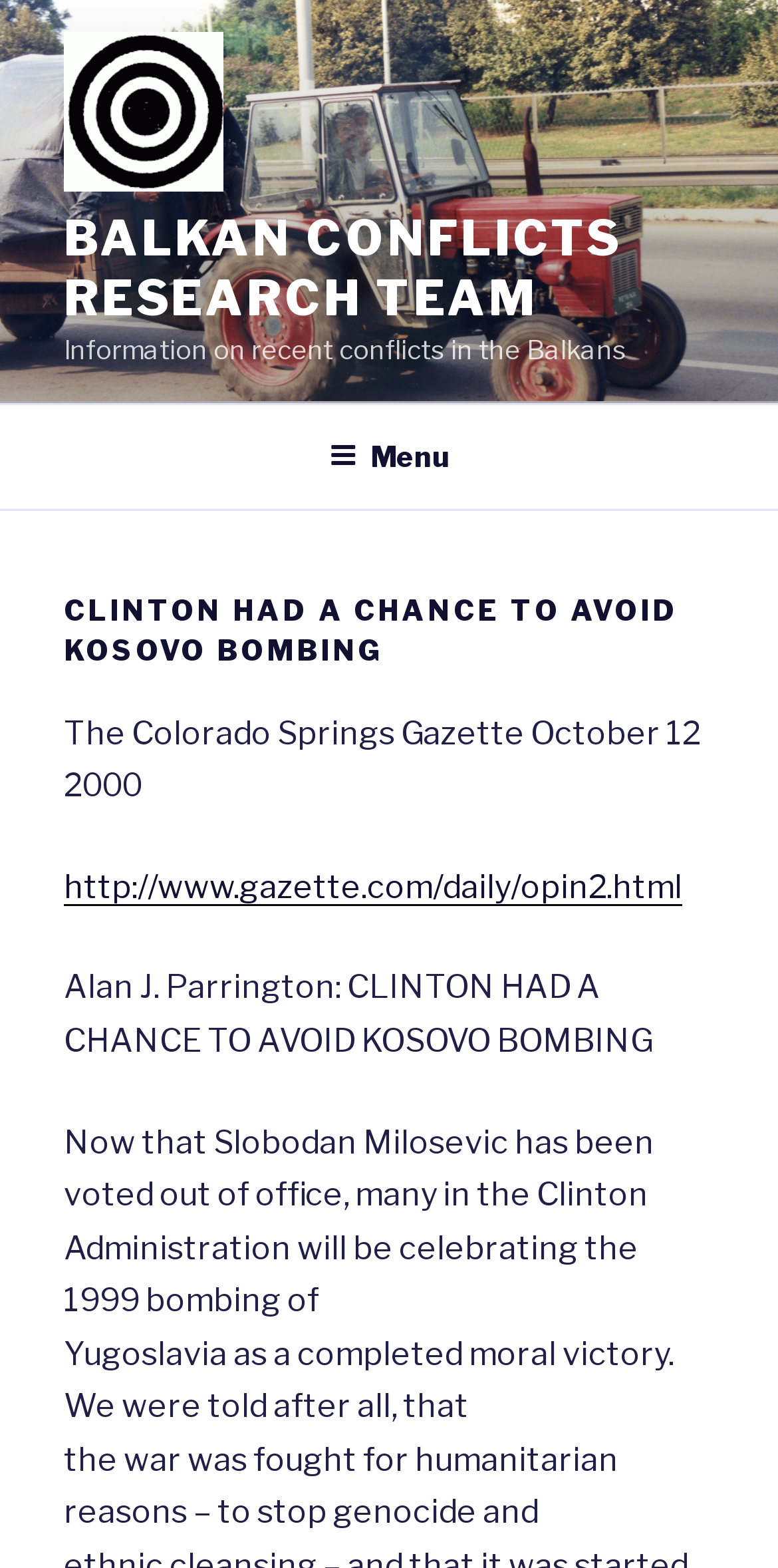Provide a thorough summary of the webpage.

The webpage appears to be an opinion article from The Colorado Springs Gazette, dated October 12, 2000. At the top of the page, there is a logo image of the Balkan Conflicts Research Team, accompanied by a link to the team's website. Below the logo, there is a brief description of the team, stating that it provides information on recent conflicts in the Balkans.

To the right of the logo, there is a top menu navigation bar with a button labeled "Menu". When expanded, the menu displays a header with the title of the article, "CLINTON HAD A CHANCE TO AVOID KOSOVO BOMBING". Below the header, there is a series of static text elements, including the article's publication information, the author's name, and the article's content.

The article's content is divided into paragraphs, with the first paragraph starting with the sentence "Now that Slobodan Milosevic has been voted out of office, many in the Clinton Administration will be celebrating the 1999 bombing of Yugoslavia as a completed moral victory." The subsequent paragraphs continue the author's argument, with the text flowing from top to bottom.

There are a total of 2 images on the page, both of which are logos of the Balkan Conflicts Research Team. There are 3 links on the page, including one to the team's website and another to the article's original publication on the Gazette's website. The page has a total of 7 static text elements, including the article's title, publication information, and content.